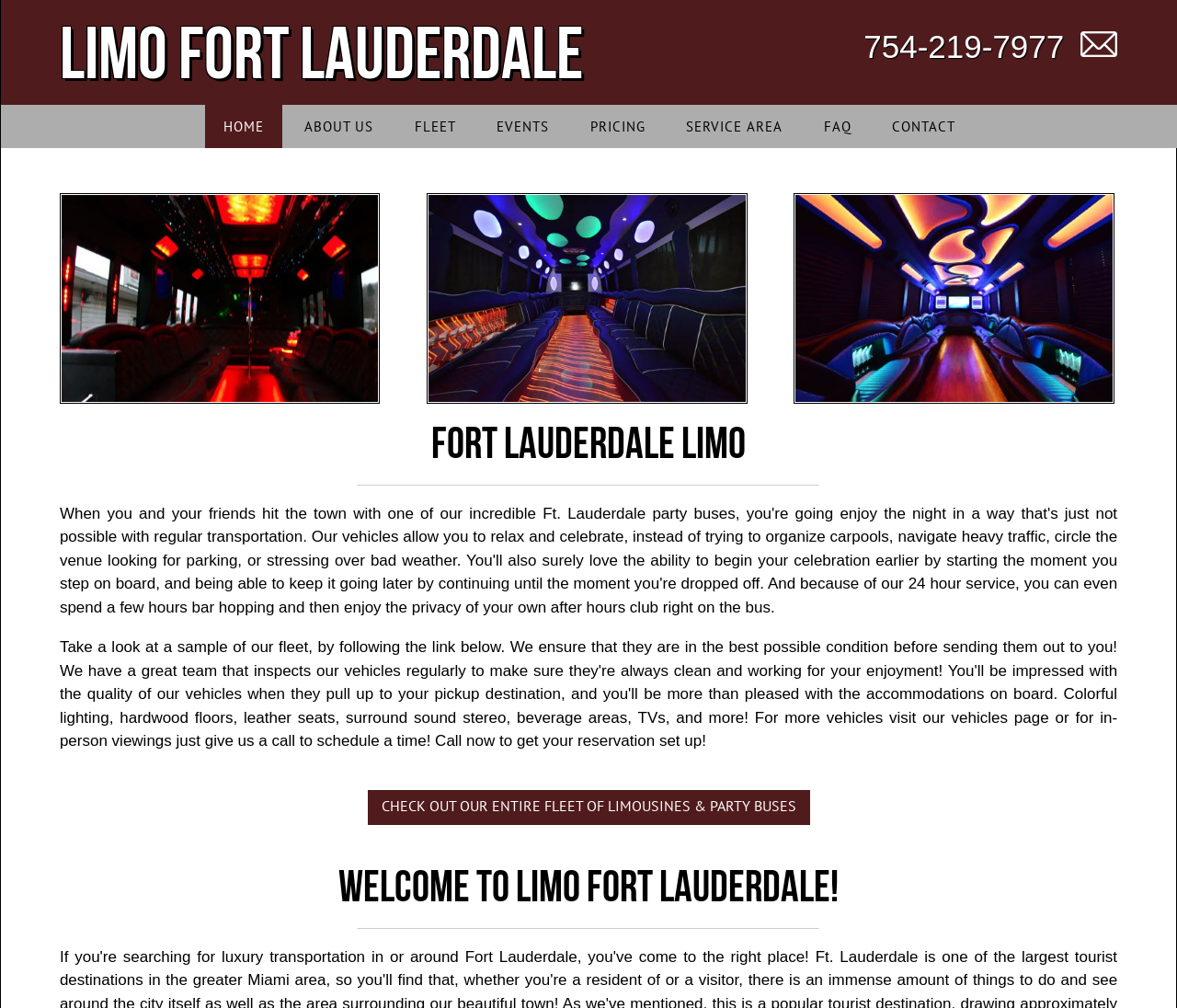Provide the bounding box coordinates in the format (top-left x, top-left y, bottom-right x, bottom-right y). All values are floating point numbers between 0 and 1. Determine the bounding box coordinate of the UI element described as: Limo Fort Lauderdale

[0.051, 0.012, 0.495, 0.092]